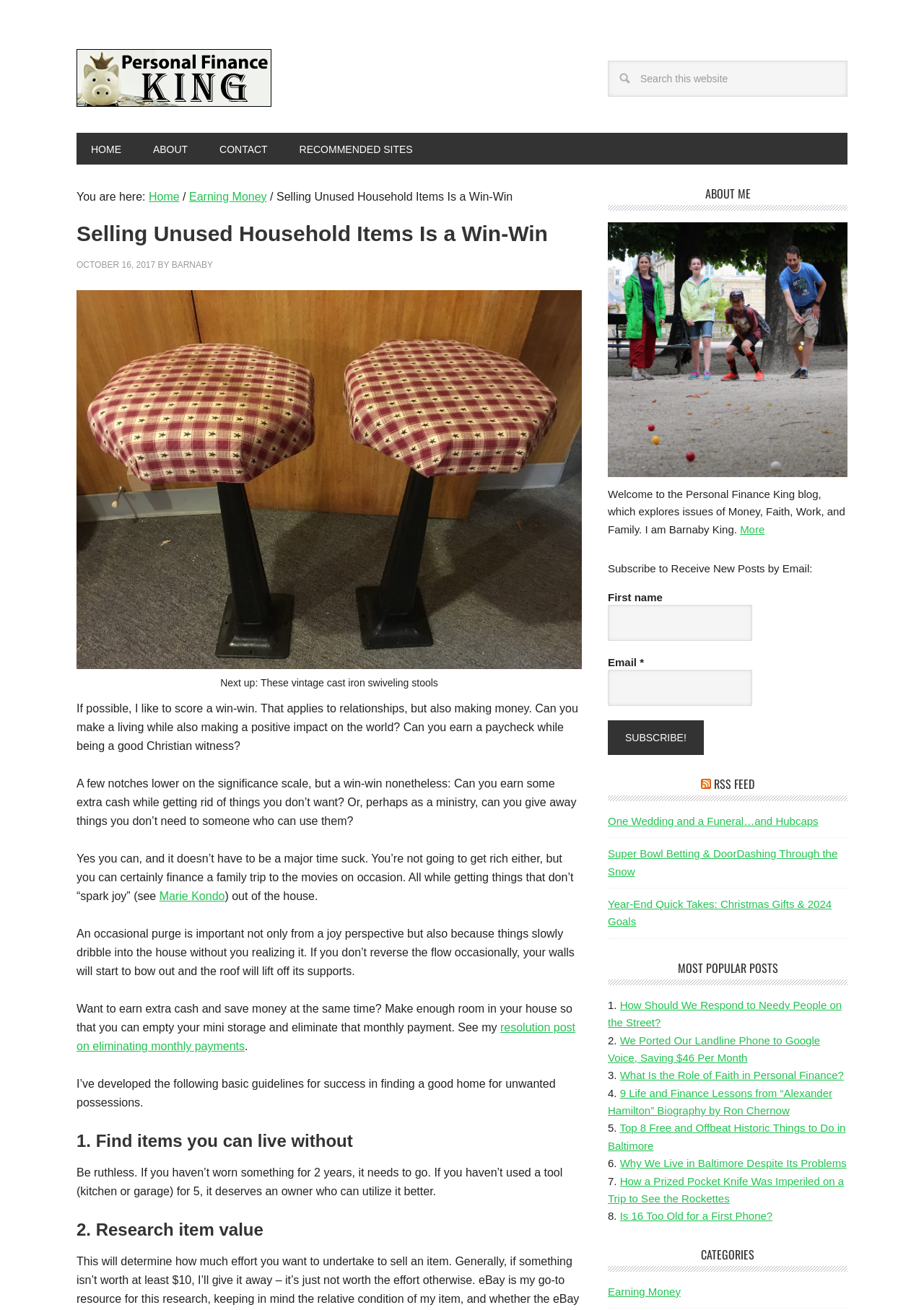How can one subscribe to receive new posts by email?
Based on the visual details in the image, please answer the question thoroughly.

To subscribe to receive new posts by email, one needs to fill in the form located in the right sidebar, which asks for the first name and email address, and then click the 'Subscribe!' button.